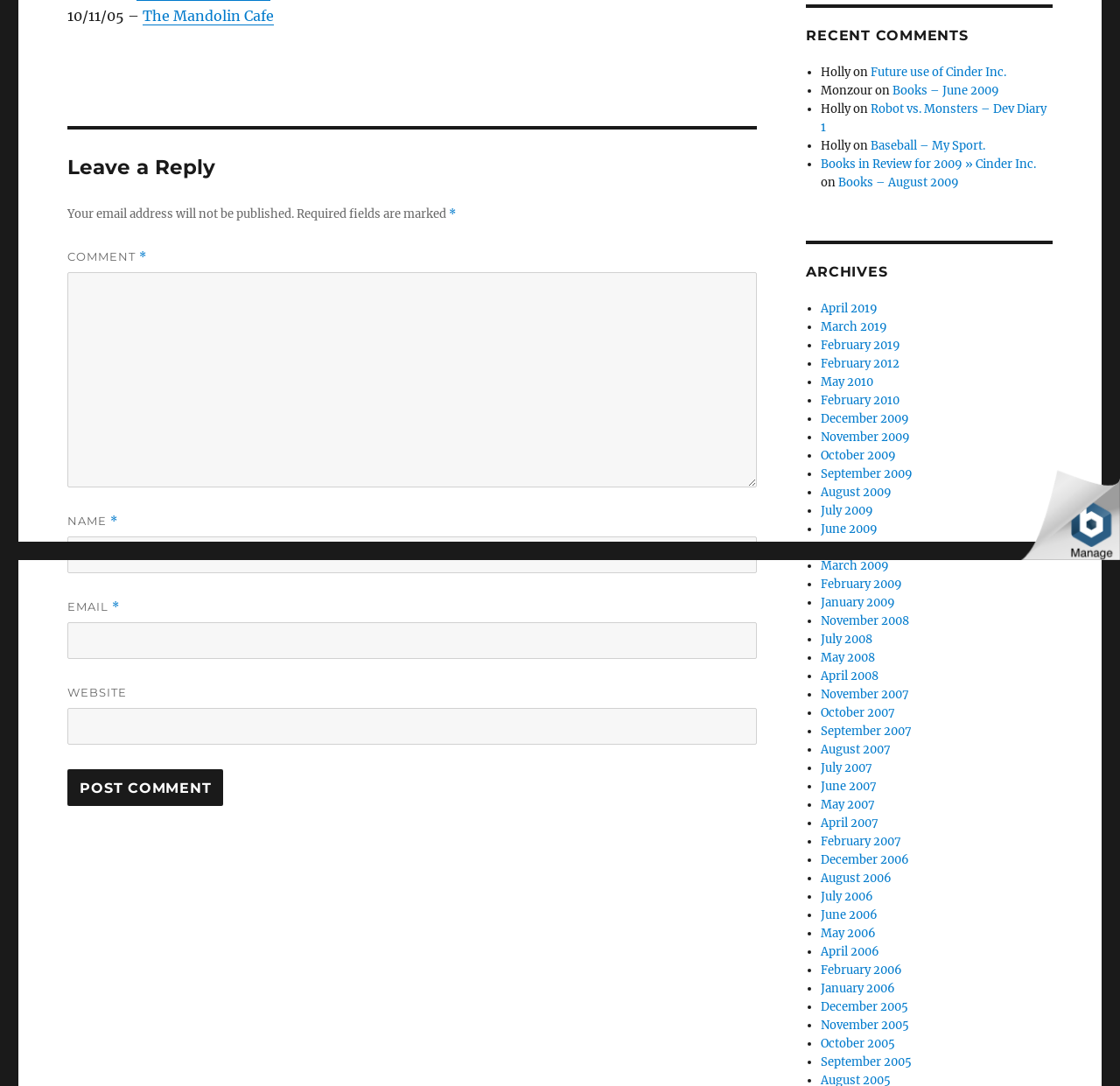Identify and provide the bounding box coordinates of the UI element described: "October 2005". The coordinates should be formatted as [left, top, right, bottom], with each number being a float between 0 and 1.

[0.733, 0.954, 0.799, 0.968]